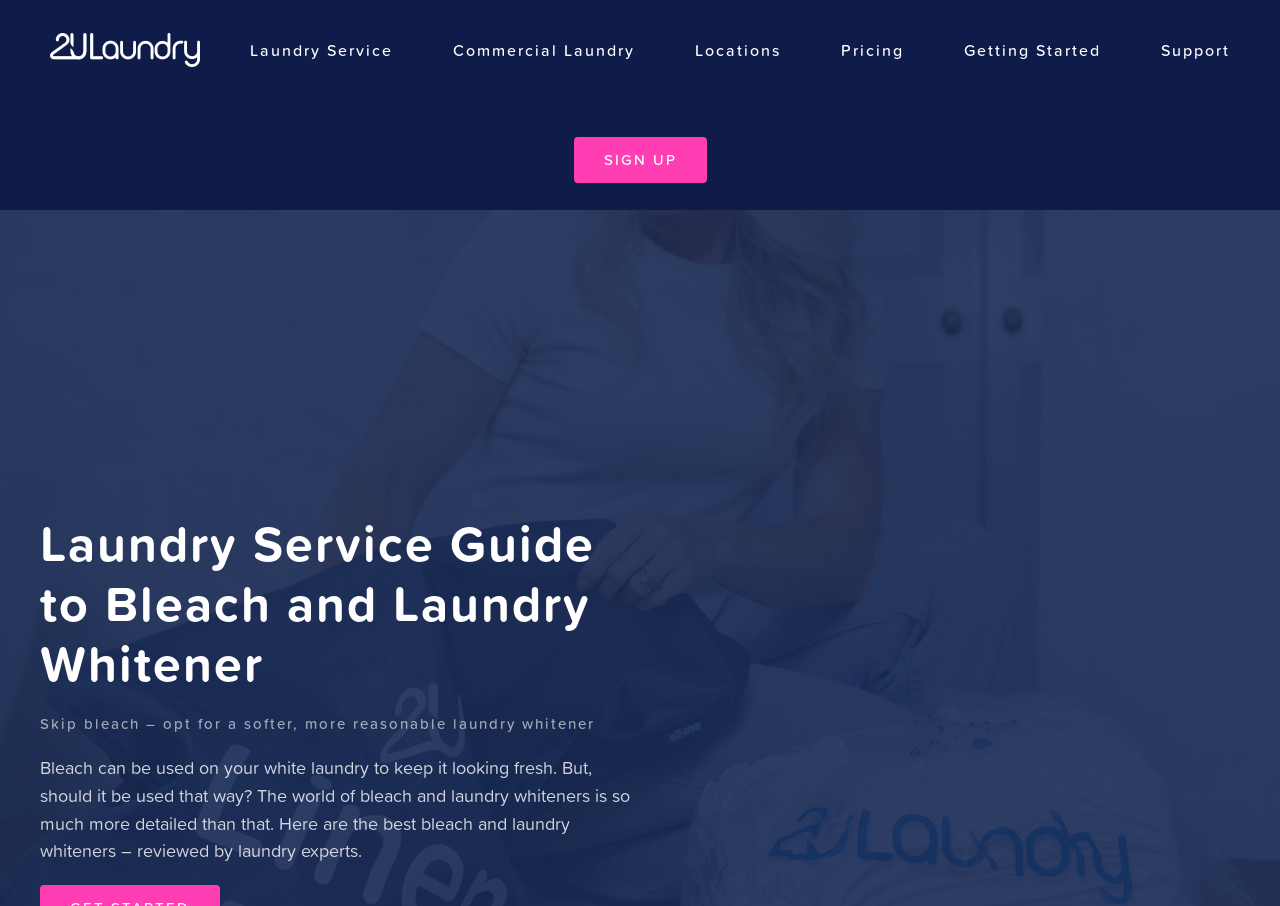Locate the bounding box coordinates for the element described below: "Skip to main content". The coordinates must be four float values between 0 and 1, formatted as [left, top, right, bottom].

[0.035, 0.05, 0.161, 0.079]